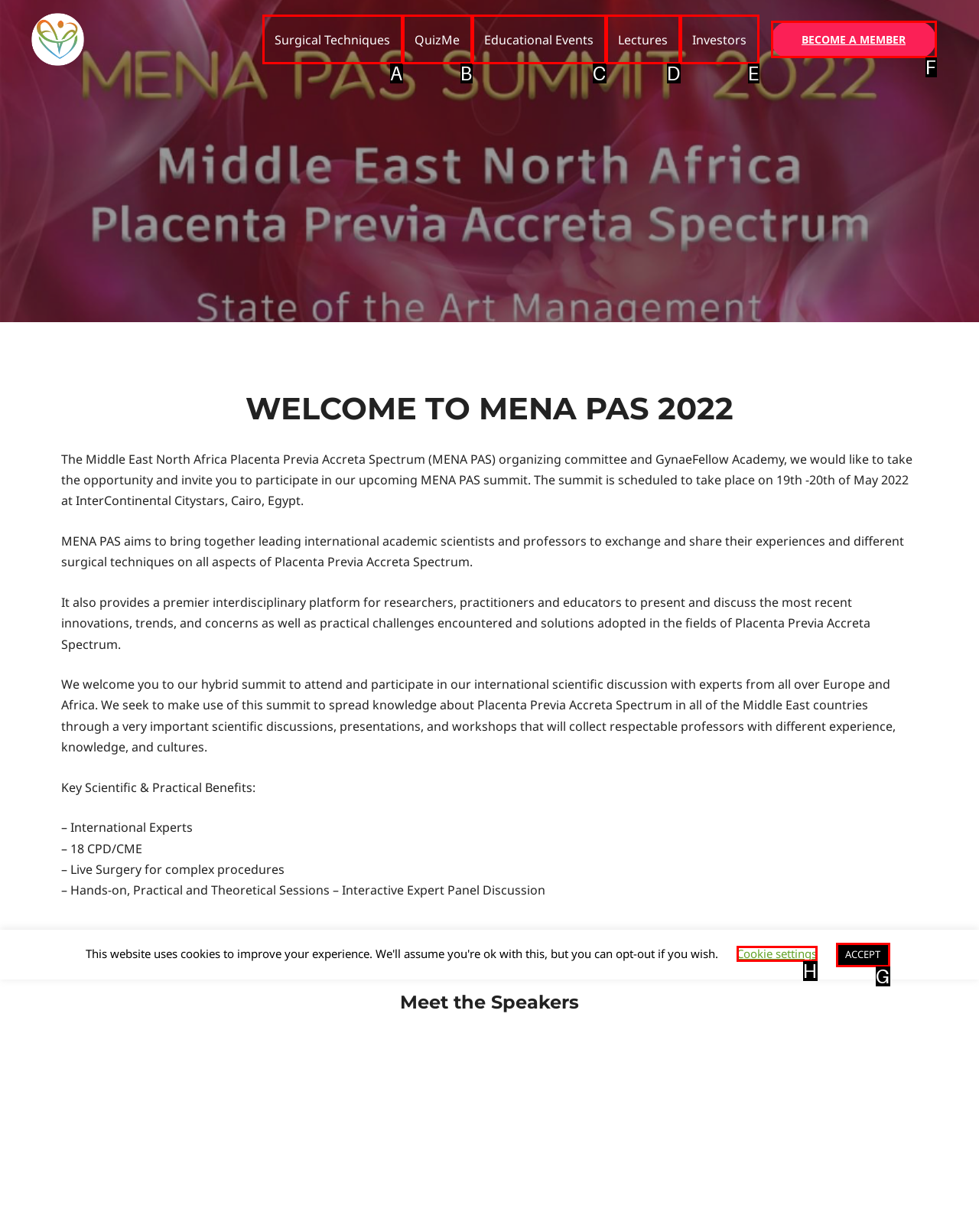Match the element description: Cookie settings to the correct HTML element. Answer with the letter of the selected option.

H